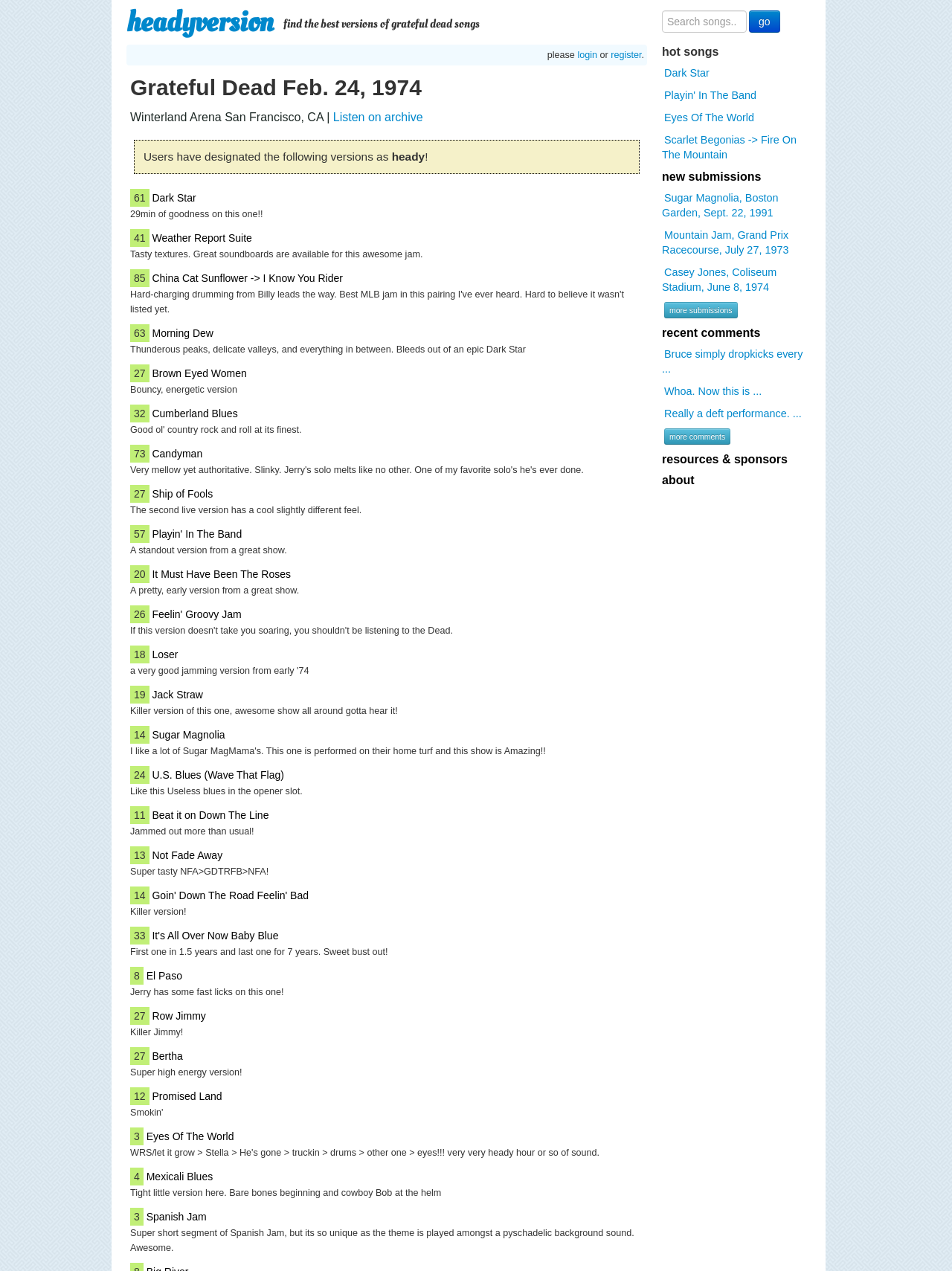Articulate a complete and detailed caption of the webpage elements.

The webpage is dedicated to the Grateful Dead's concert on February 24, 1974, at Winterland Arena in San Francisco, CA. At the top, there is a heading "headyversion" and a link to the website's homepage. Below it, there is a search bar with a placeholder text "Search songs.." and a "go" button next to it.

On the left side, there is a section with a heading "Grateful Dead Feb. 24, 1974" and a subheading "Winterland Arena San Francisco, CA | Listen on archive" with a link to listen to the concert on archive. Below it, there is a paragraph of text explaining that users have designated certain versions of songs as "heady".

The main content of the webpage is a list of 24 songs played during the concert, each with a link to the song and a brief description or review of the performance. The songs are listed in a vertical column, with the song titles and links on the left and the descriptions on the right. The descriptions vary in length and provide comments on the performance, such as "29min of goodness on this one!!", "Tasty textures. Great soundboards are available for this awesome jam.", and "Killer version of this one, awesome show all around gotta hear it!".

At the top right corner, there is a section with links to "login" and "register" and a brief message "please login or register".